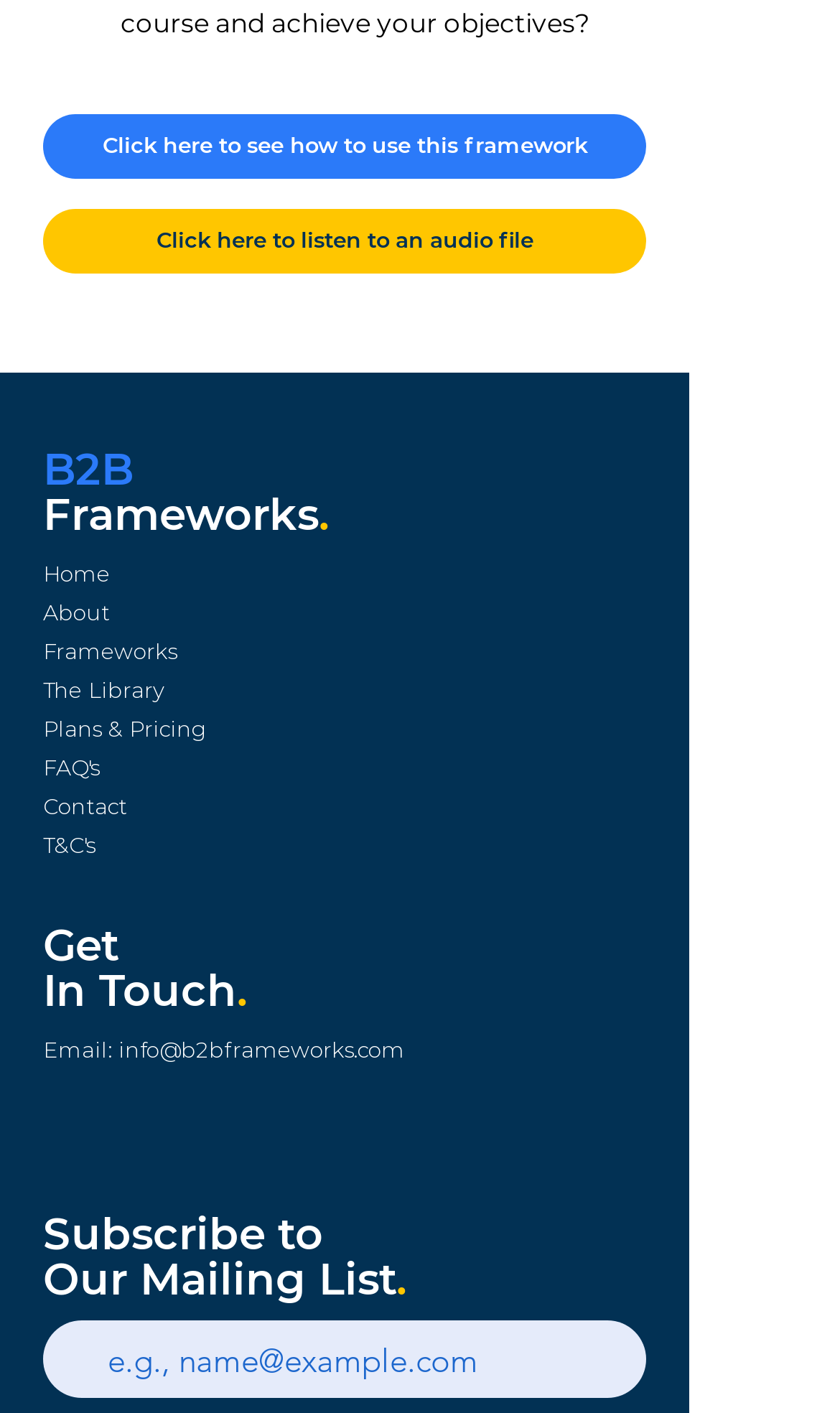Extract the bounding box coordinates of the UI element described: "About this blog". Provide the coordinates in the format [left, top, right, bottom] with values ranging from 0 to 1.

None